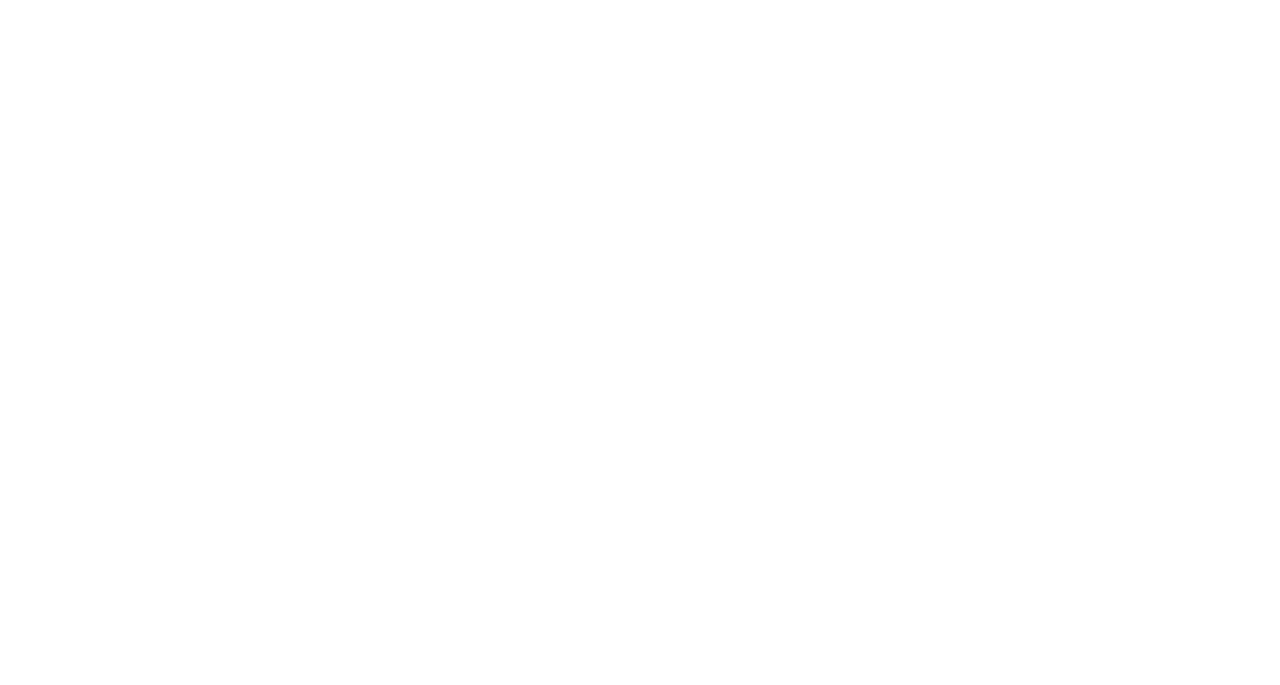Mark the bounding box of the element that matches the following description: "name="s" placeholder="מה אתם מחפשים?"".

[0.507, 0.111, 0.781, 0.184]